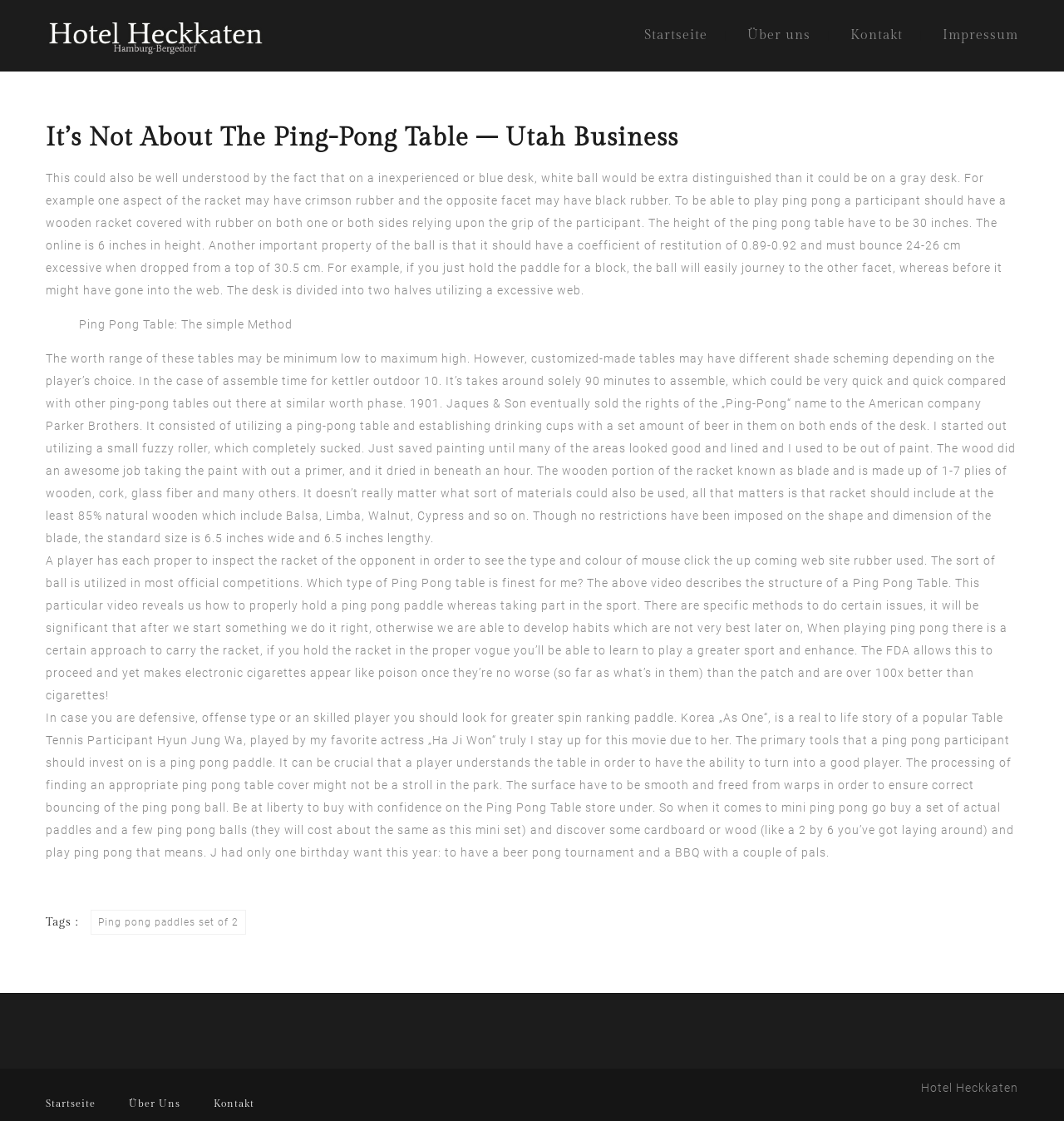Write a detailed summary of the webpage.

This webpage is about ping-pong, with a focus on the game's rules, equipment, and techniques. At the top, there is a navigation menu with links to "Startseite", "Über uns", "Kontakt", and "Impressum". Below the menu, there is a heading that reads "It’s Not About The Ping-Pong Table – Utah Business". 

The main content of the page is divided into several sections. The first section discusses the characteristics of a ping-pong table, including its height, the net, and the coefficient of restitution of the ball. There is also a blockquote with the title "Ping Pong Table: The simple Method". 

The next section talks about the history of ping-pong, including how the game was invented and how the name "Ping-Pong" was sold to an American company. It also discusses the assembly time of a ping-pong table and the materials used to make a racket. 

Further down, there are several paragraphs that provide tips and advice on how to play ping-pong, including how to hold a paddle, how to inspect an opponent's racket, and how to choose the right ping-pong table. There are also links to external resources, such as a video on how to hold a ping-pong paddle and a website about ping-pong tables. 

At the bottom of the page, there is a section with tags and links to related products, such as ping-pong paddles. There is also a footer with links to "Startseite", "Über Uns", and "Kontakt", as well as a copyright notice that reads "Hotel Heckkaten".